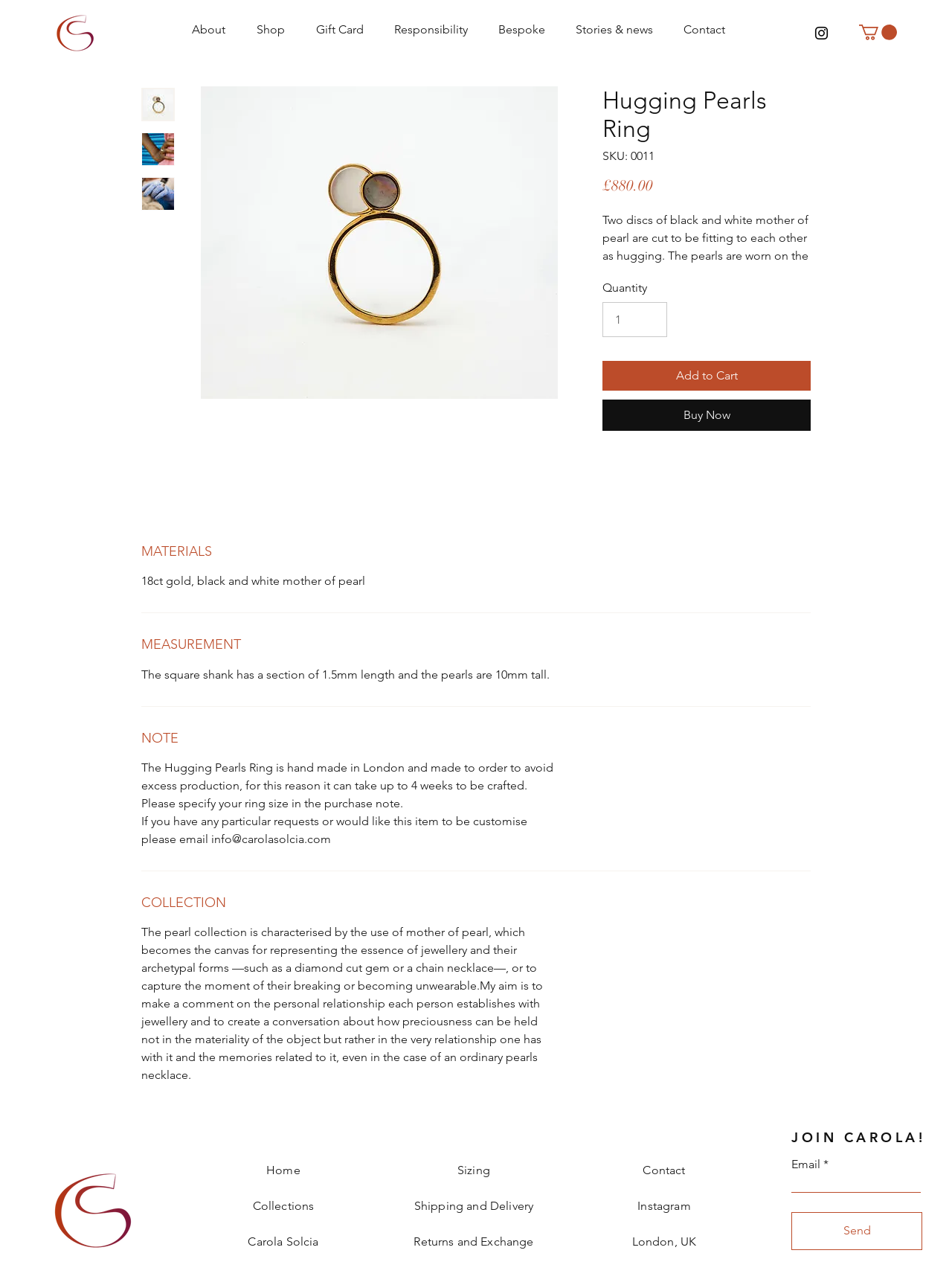Specify the bounding box coordinates of the area to click in order to execute this command: 'Enter quantity'. The coordinates should consist of four float numbers ranging from 0 to 1, and should be formatted as [left, top, right, bottom].

[0.633, 0.235, 0.701, 0.262]